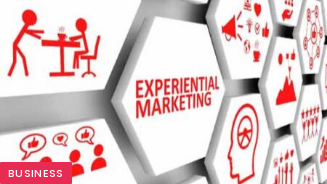Answer the following query with a single word or phrase:
What shapes make up the backdrop?

Hexagonal shapes